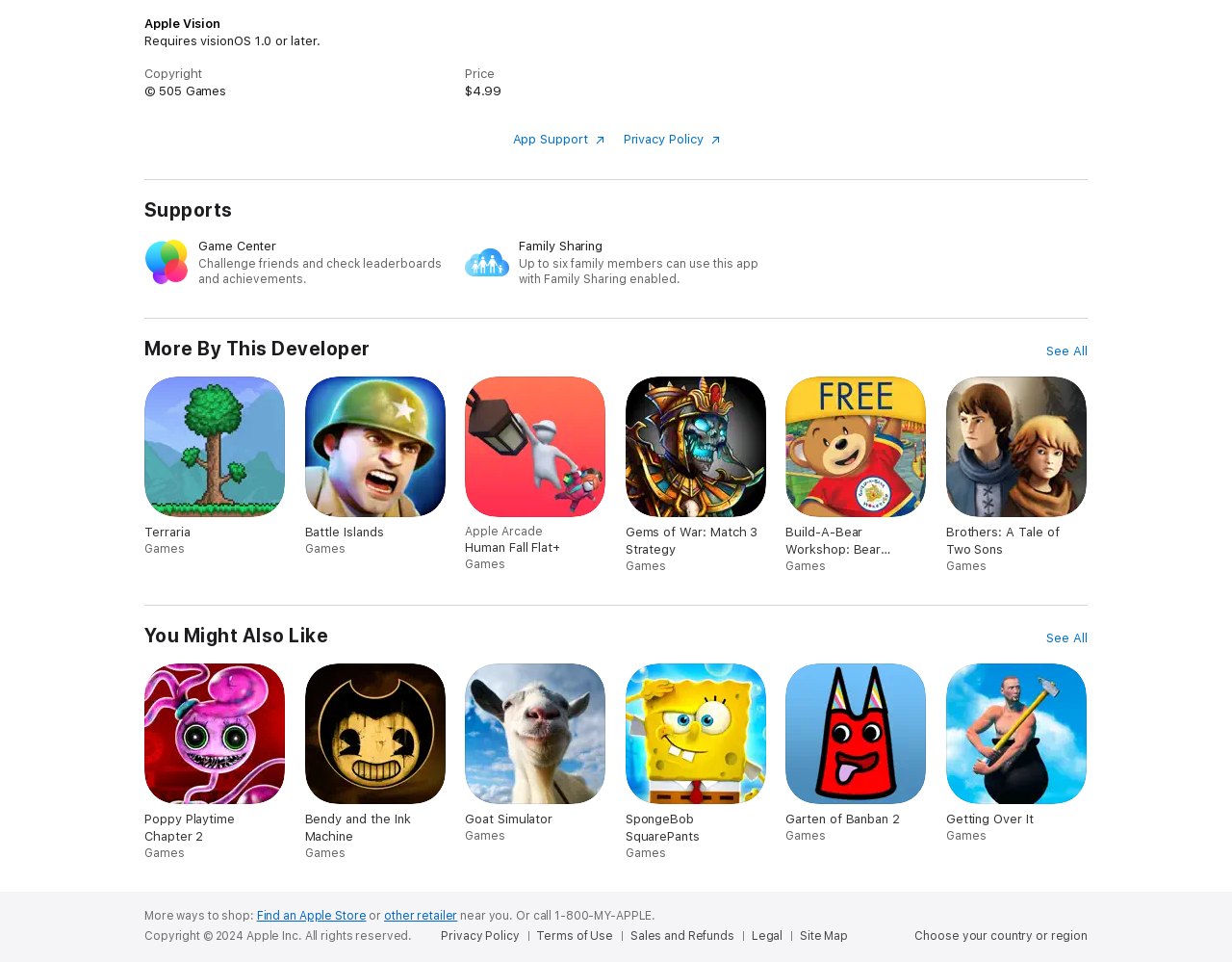Please provide the bounding box coordinate of the region that matches the element description: Shropshire Summerhouses. Coordinates should be in the format (top-left x, top-left y, bottom-right x, bottom-right y) and all values should be between 0 and 1.

None